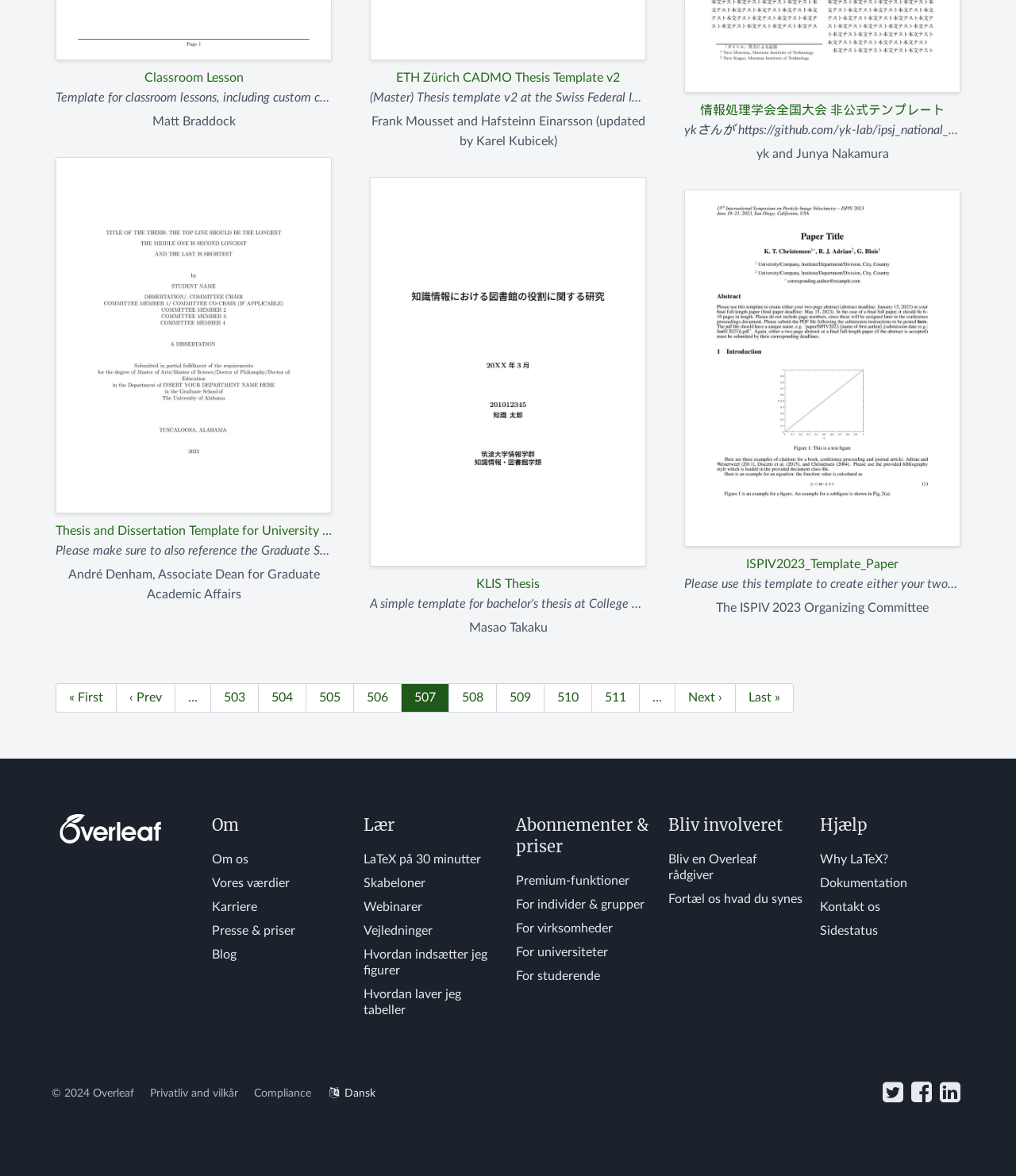Please give a short response to the question using one word or a phrase:
What is the language of the webpage?

Dansk